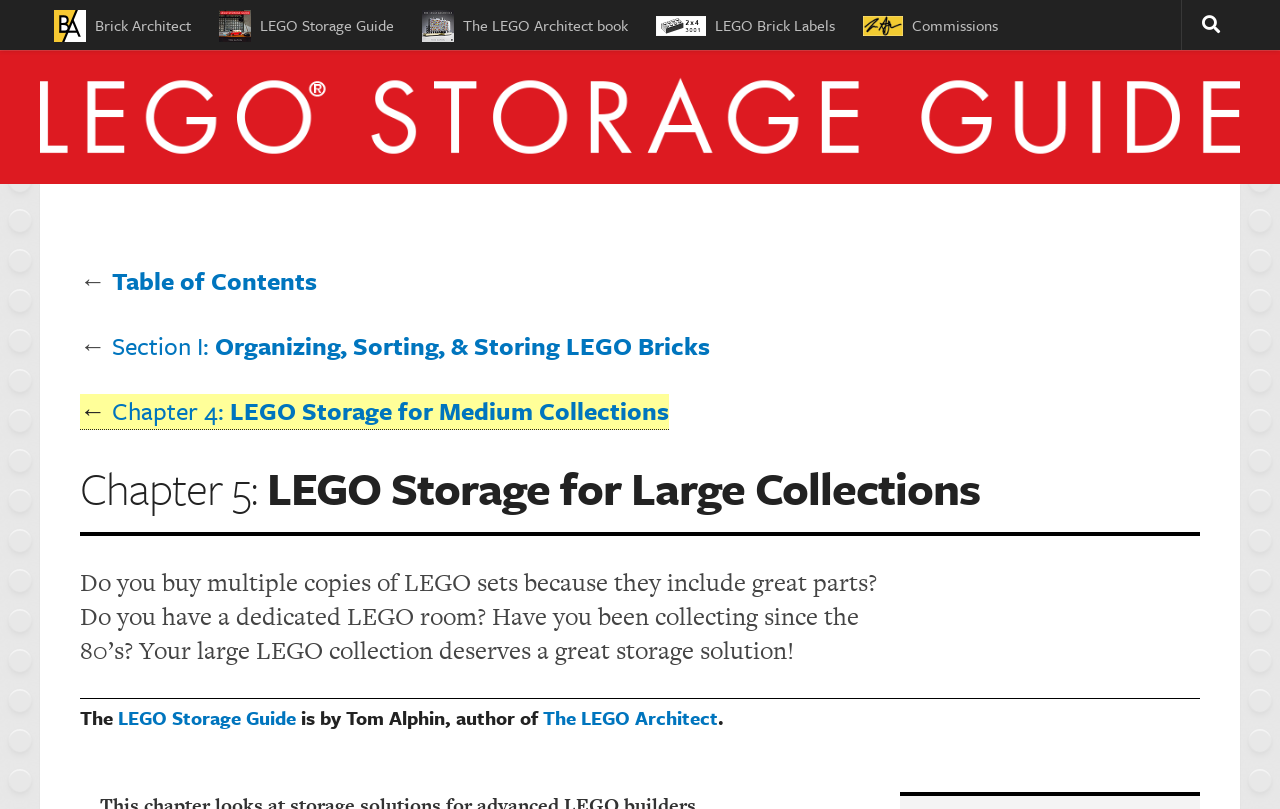Give an extensive and precise description of the webpage.

This webpage is about LEGO storage solutions for large collections. At the top, there are five links with accompanying images, spaced evenly apart, which are 'Brick Architect', 'LEGO Storage Guide', 'The LEGO Architect book', 'LEGO Brick Labels', and 'Commissions'. Below these links, there is a button with a search icon. 

On the left side, there is a large image with a link to 'LEGO Storage Guide, by Tom Alphin'. This image takes up most of the width of the page. Within this image, there is a '←' symbol, a link to 'Table of Contents', and several chapter links, including 'Section I: Organizing, Sorting, & Storing LEGO Bricks', 'Chapter 4: LEGO Storage for Medium Collections', and 'Chapter 5: LEGO Storage for Large Collections', which is a heading. 

Below the image, there is a paragraph of text that asks questions about the reader's LEGO collection habits and mentions the need for a great storage solution. The text continues, mentioning that the 'LEGO Storage Guide' is by Tom Alphin, author of 'The LEGO Architect'.